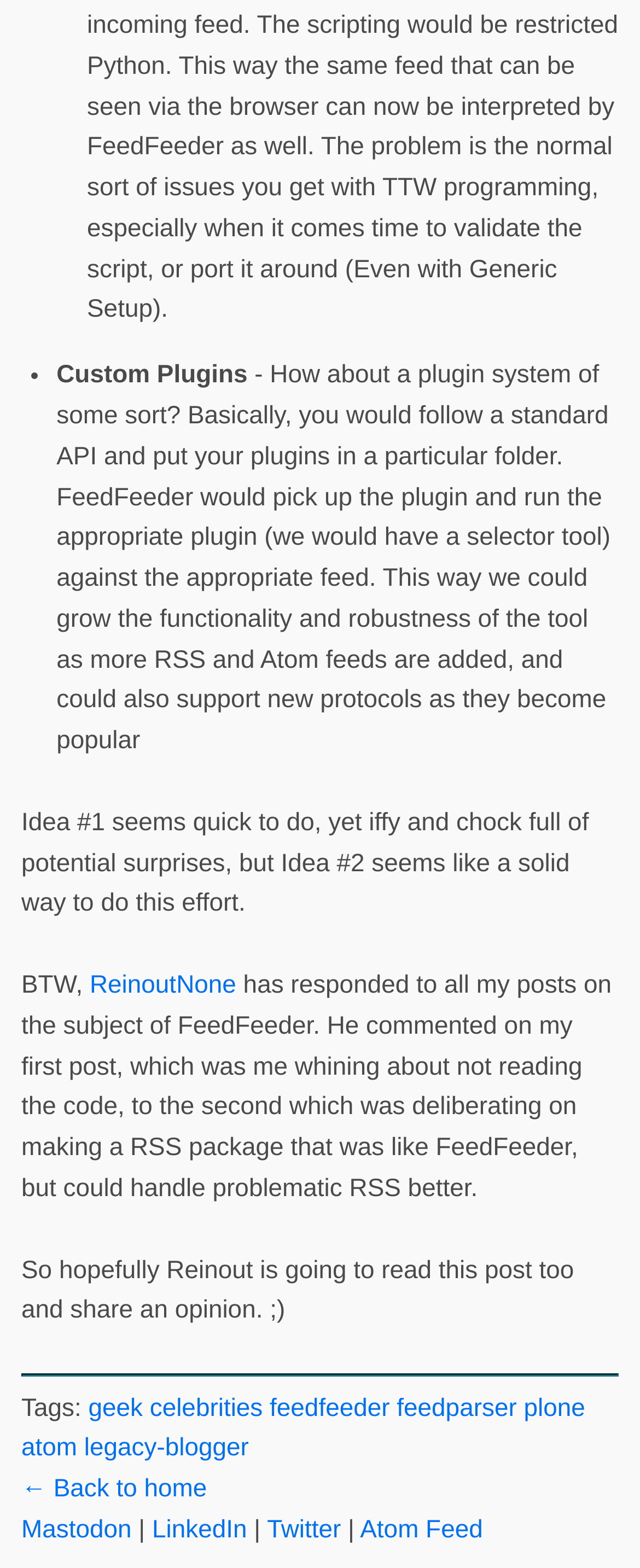What is the purpose of the separator?
Provide a concise answer using a single word or phrase based on the image.

To separate sections